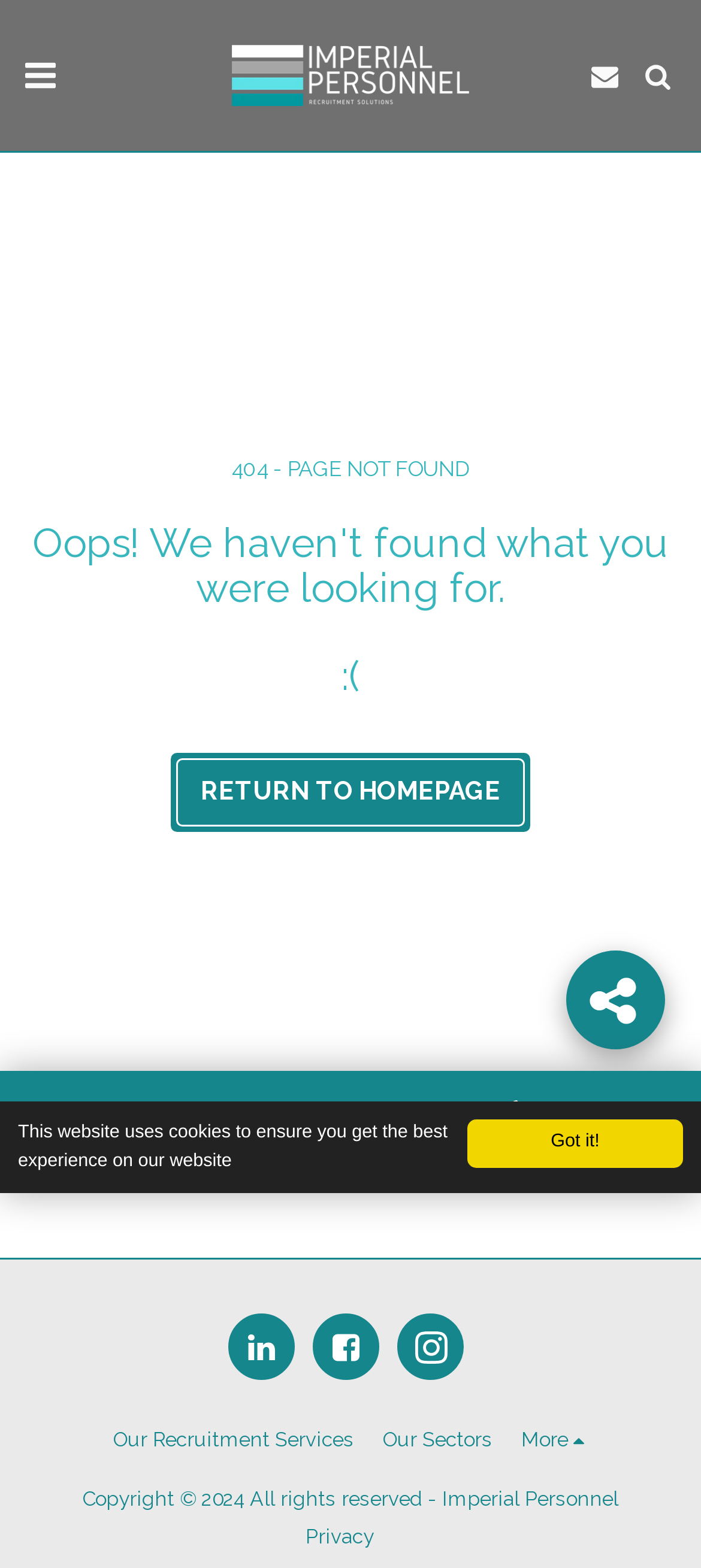Locate the bounding box coordinates of the UI element described by: "Our Sectors". The bounding box coordinates should consist of four float numbers between 0 and 1, i.e., [left, top, right, bottom].

[0.546, 0.906, 0.702, 0.929]